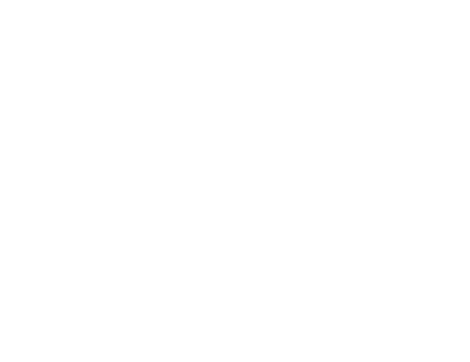What type of engine is celebrated in the poster?
Please give a detailed answer to the question using the information shown in the image.

The caption states that the poster serves as a tribute to the unblown V12 engine, encapsulating the final chapter of the Aventador lineage, which implies that the poster is celebrating the V12 engine.